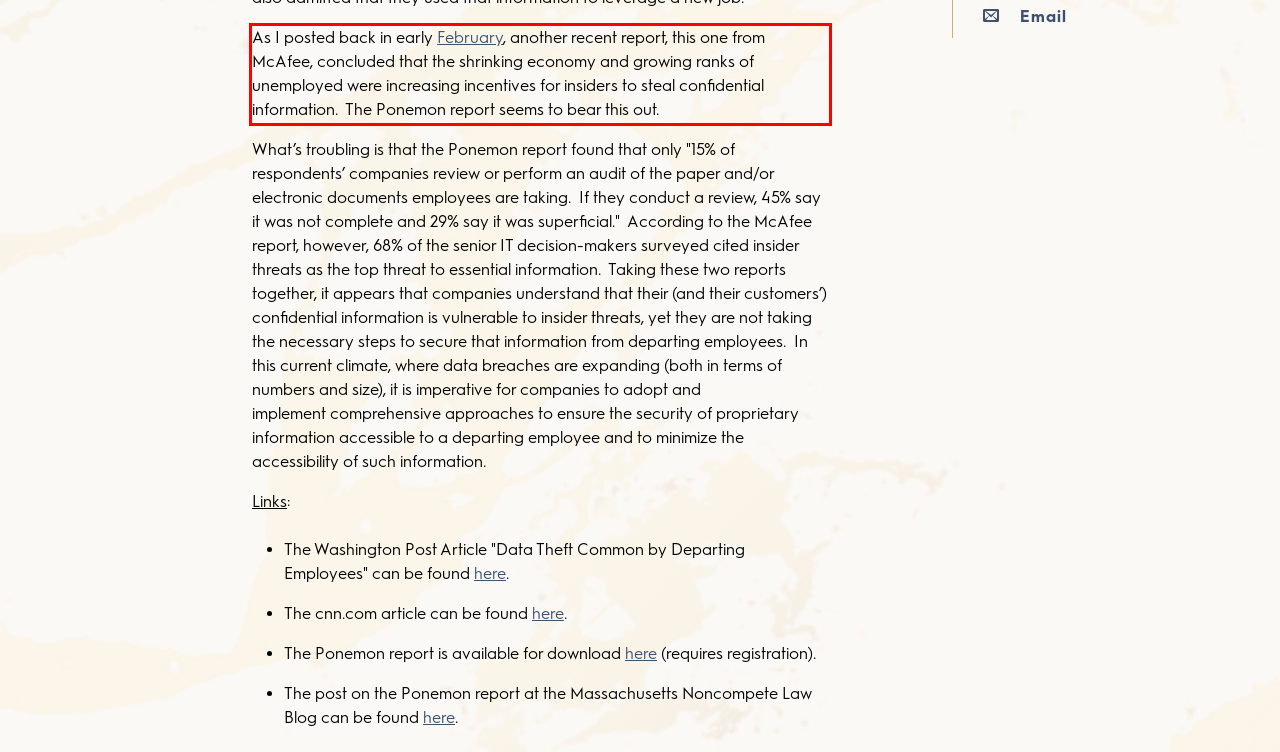Please recognize and transcribe the text located inside the red bounding box in the webpage image.

As I posted back in early February, another recent report, this one from McAfee, concluded that the shrinking economy and growing ranks of unemployed were increasing incentives for insiders to steal confidential information. The Ponemon report seems to bear this out.